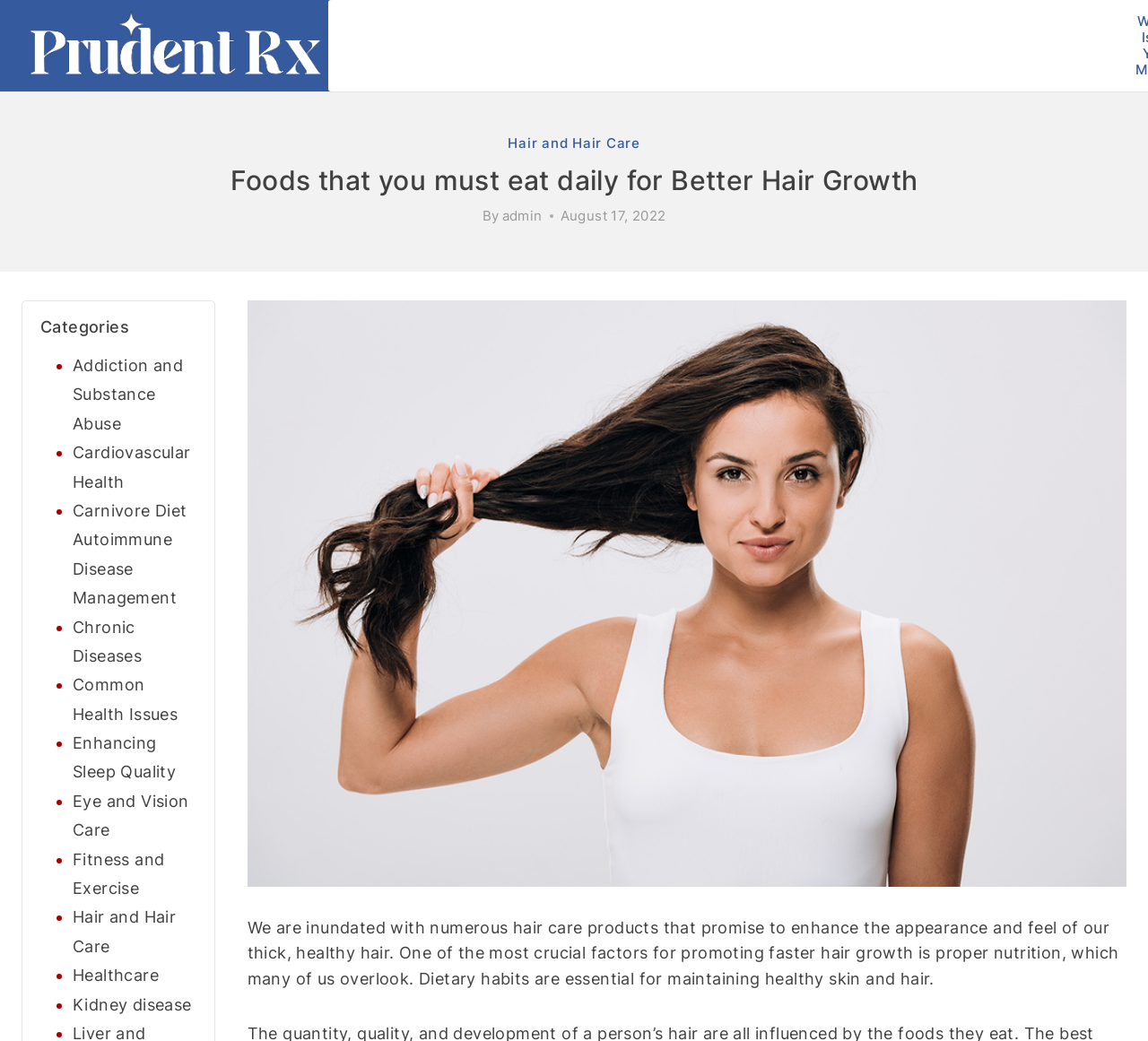Refer to the image and provide a thorough answer to this question:
How many categories are listed on the webpage?

The number of categories can be found by counting the links below the 'Categories' heading. There are 13 links, each representing a category.